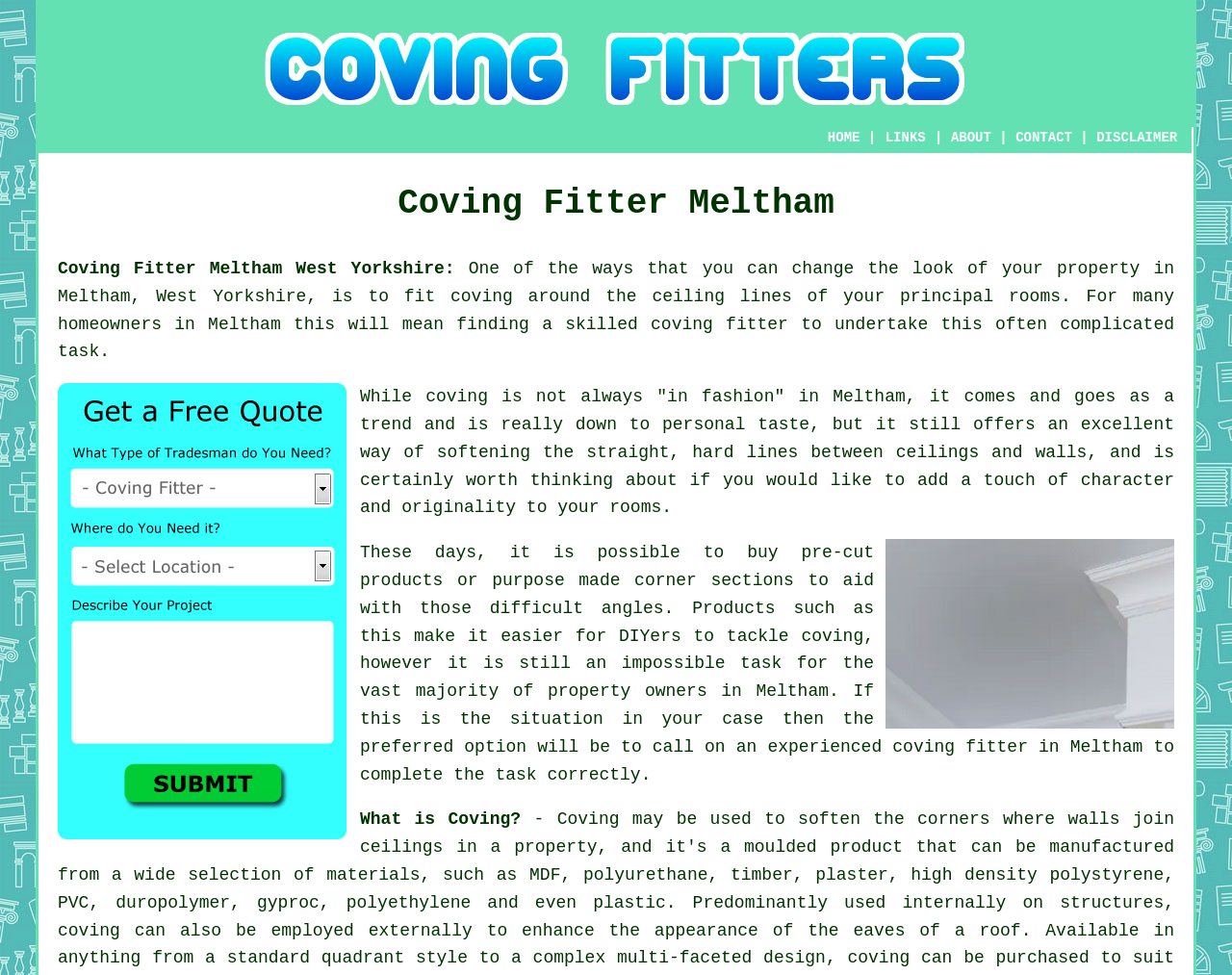Craft a detailed narrative of the webpage's structure and content.

The webpage is about Meltham Coving Fitters, a service that provides coving and cornices installation in Meltham, West Yorkshire. At the top of the page, there is a large image with the text "Coving Fitter Meltham West Yorkshire" and a navigation menu with links to "HOME", "ABOUT", "CONTACT", and "DISCLAIMER".

Below the navigation menu, there is a heading "Coving Fitter Meltham" followed by a paragraph of text that explains the benefits of installing coving in one's property. The text describes how coving can add character and originality to a room by softening the straight lines between ceilings and walls.

To the right of the paragraph, there is a link "Free Meltham Coving Fitter Quotes" with a small image next to it. Below this link, there is another paragraph of text that discusses the trend of coving and how it can be installed using pre-cut products or purpose-made corner sections.

Further down the page, there is a large image of a coving installation with the text "Coving Fitter Meltham West Yorkshire - Cornice and Coving Fitters" above it. The image takes up most of the width of the page.

The rest of the page contains links to related topics such as "What is Coving?" and "Coving" with brief descriptions of what coving is and how it can be used to soften corners. There are also links to "pre-cut products" and "angles" which are related to coving installation.